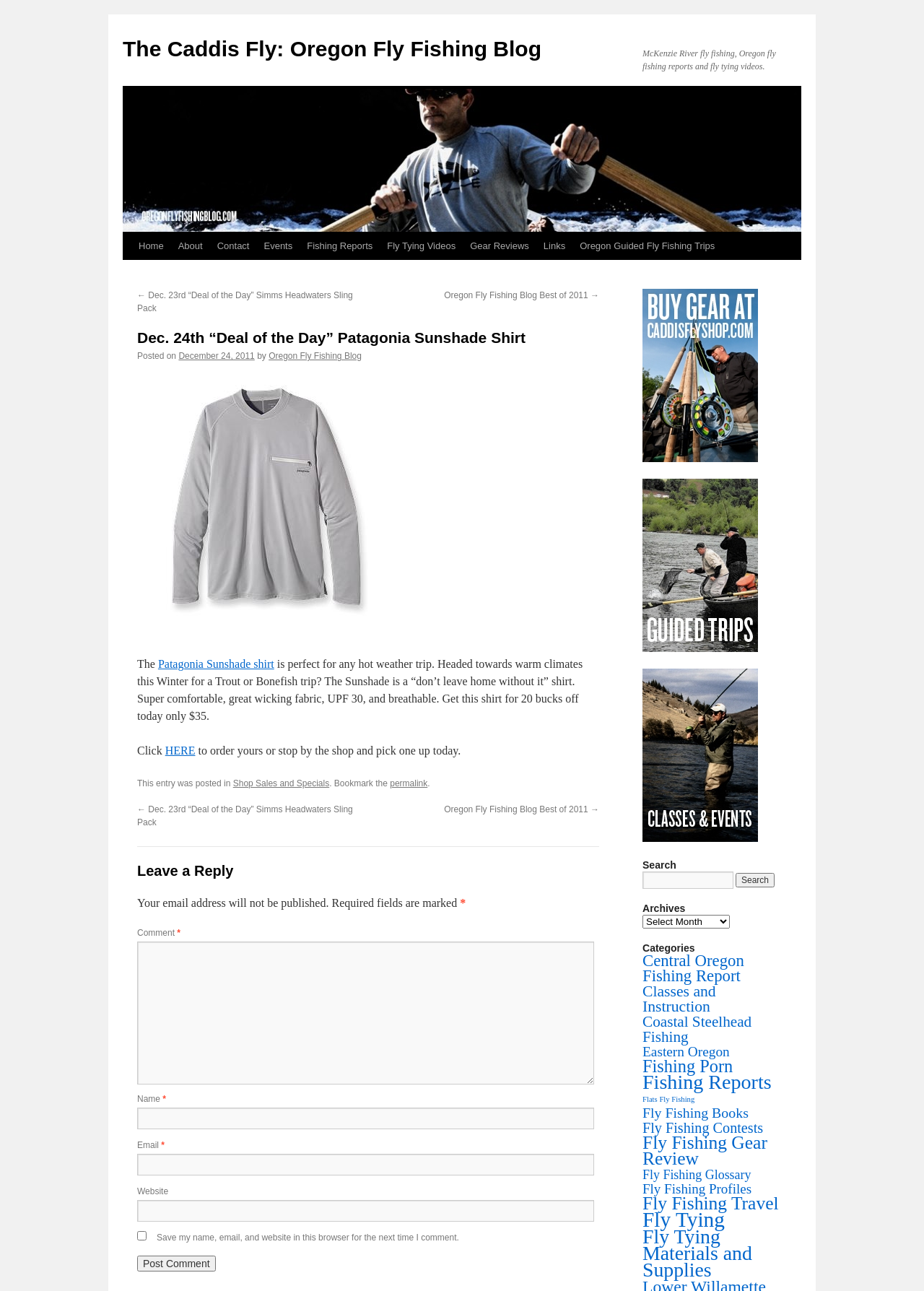Please provide the bounding box coordinates for the element that needs to be clicked to perform the instruction: "Search for something". The coordinates must consist of four float numbers between 0 and 1, formatted as [left, top, right, bottom].

[0.695, 0.675, 0.794, 0.688]